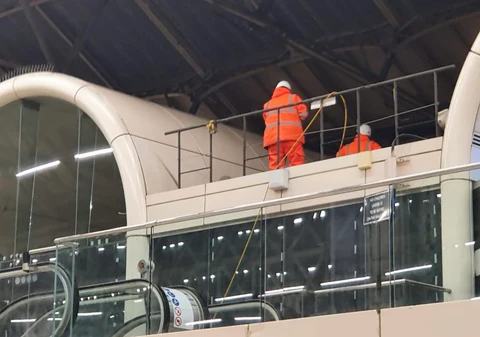Detail every significant feature and component of the image.

The image captures a scene of professional window cleaning at a commercial location, showcasing two workers in bright orange safety gear. They are positioned on a high platform, carefully cleaning the glass surfaces of a modern architectural structure. The clean, sleek design features large glass panels reflecting the surroundings, while the workers utilize a water-fed pole system, a method noted for its efficiency in safely accessing elevated areas. This approach ensures a streak-free finish by using pure water, free from minerals. The environment suggests a busy commercial setting, likely aimed at maintaining a pristine appearance for both aesthetics and safety, reflecting the services offered by commercial cleaning professionals.